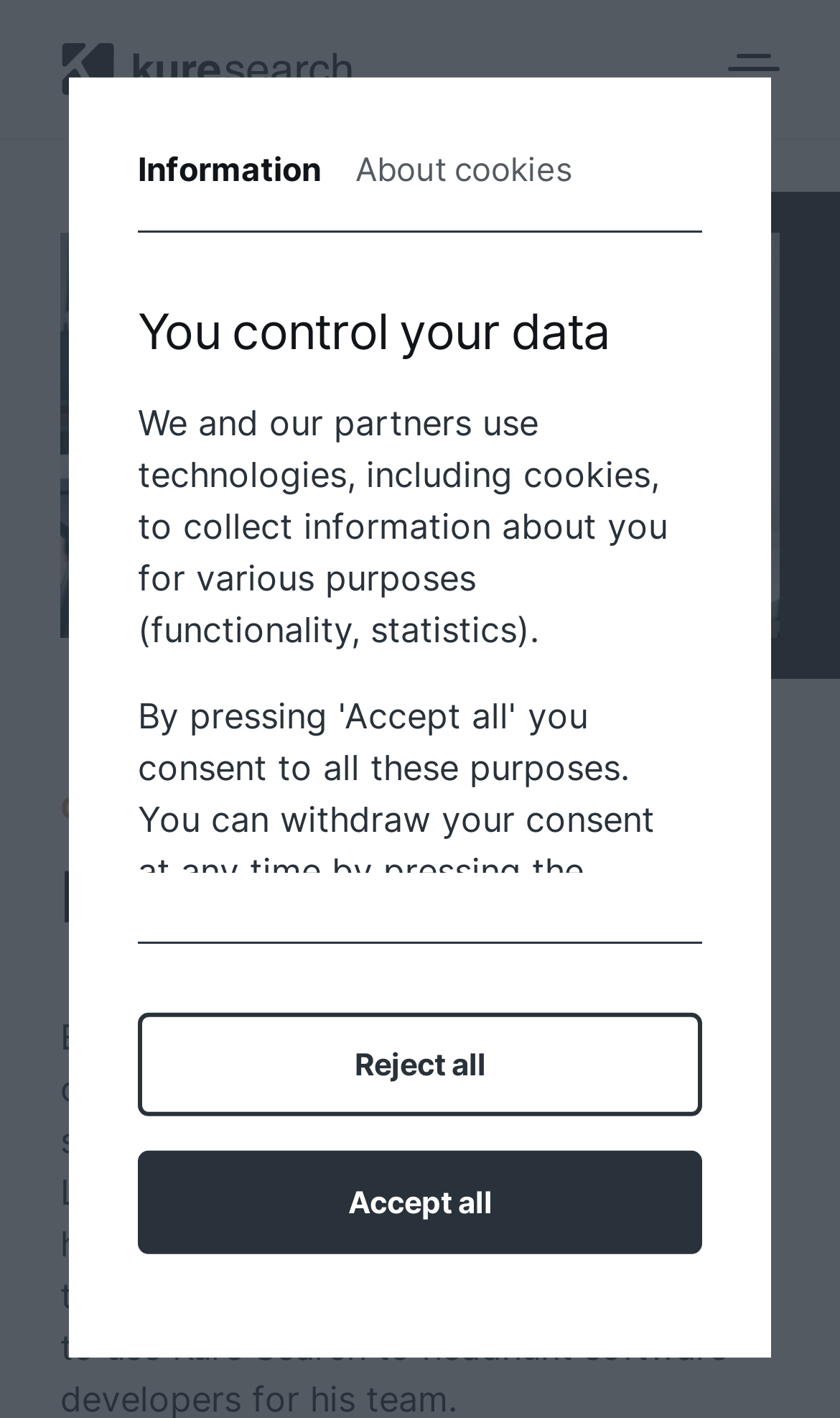Is there a logo on the page?
Could you give a comprehensive explanation in response to this question?

The image element with the text 'Kure Search' is likely a logo, as it is positioned at the top of the page and has a similar bounding box coordinate to the link element with the same text.